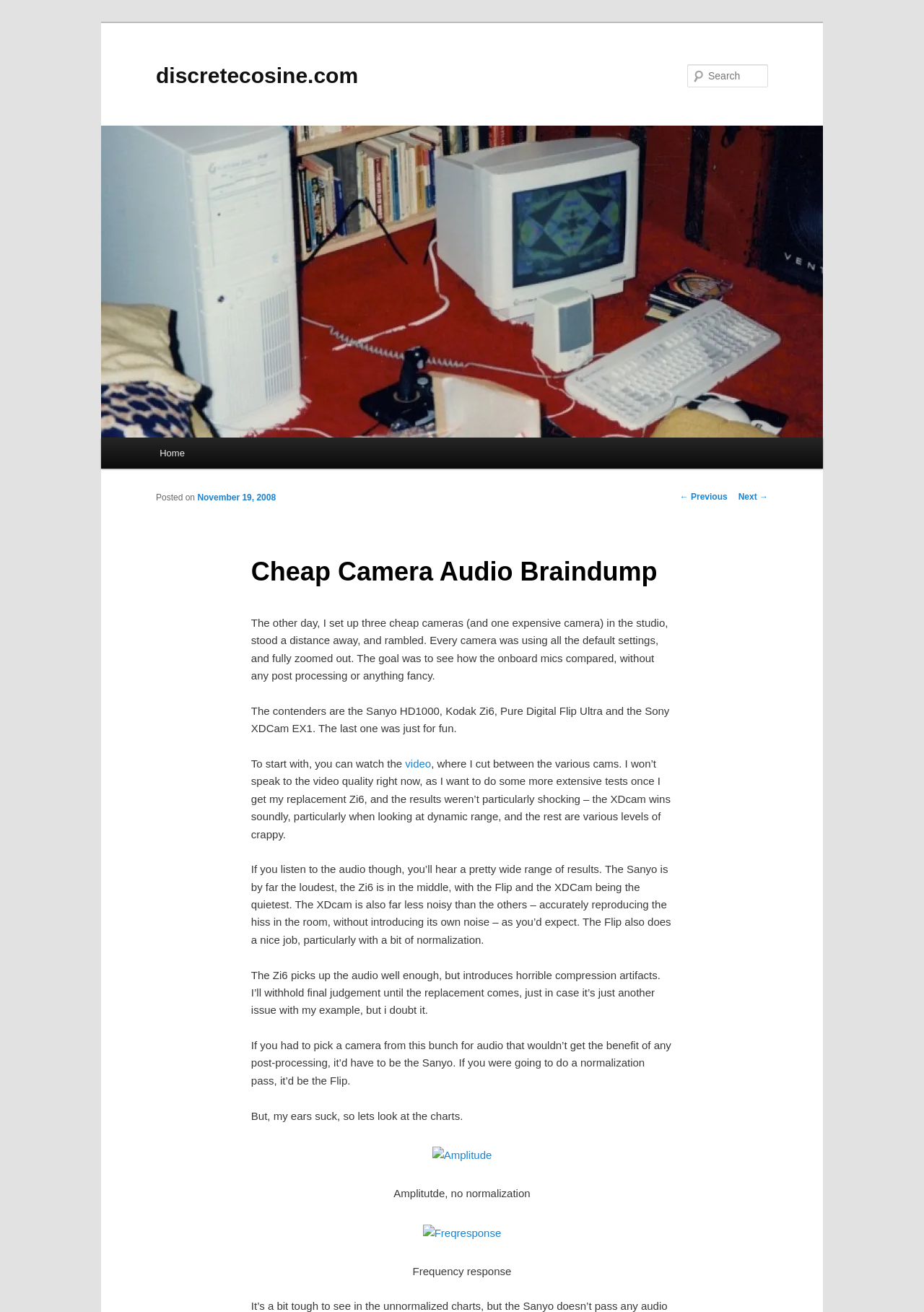Use a single word or phrase to answer the following:
What is the quietest camera in terms of audio?

XDCam and Flip